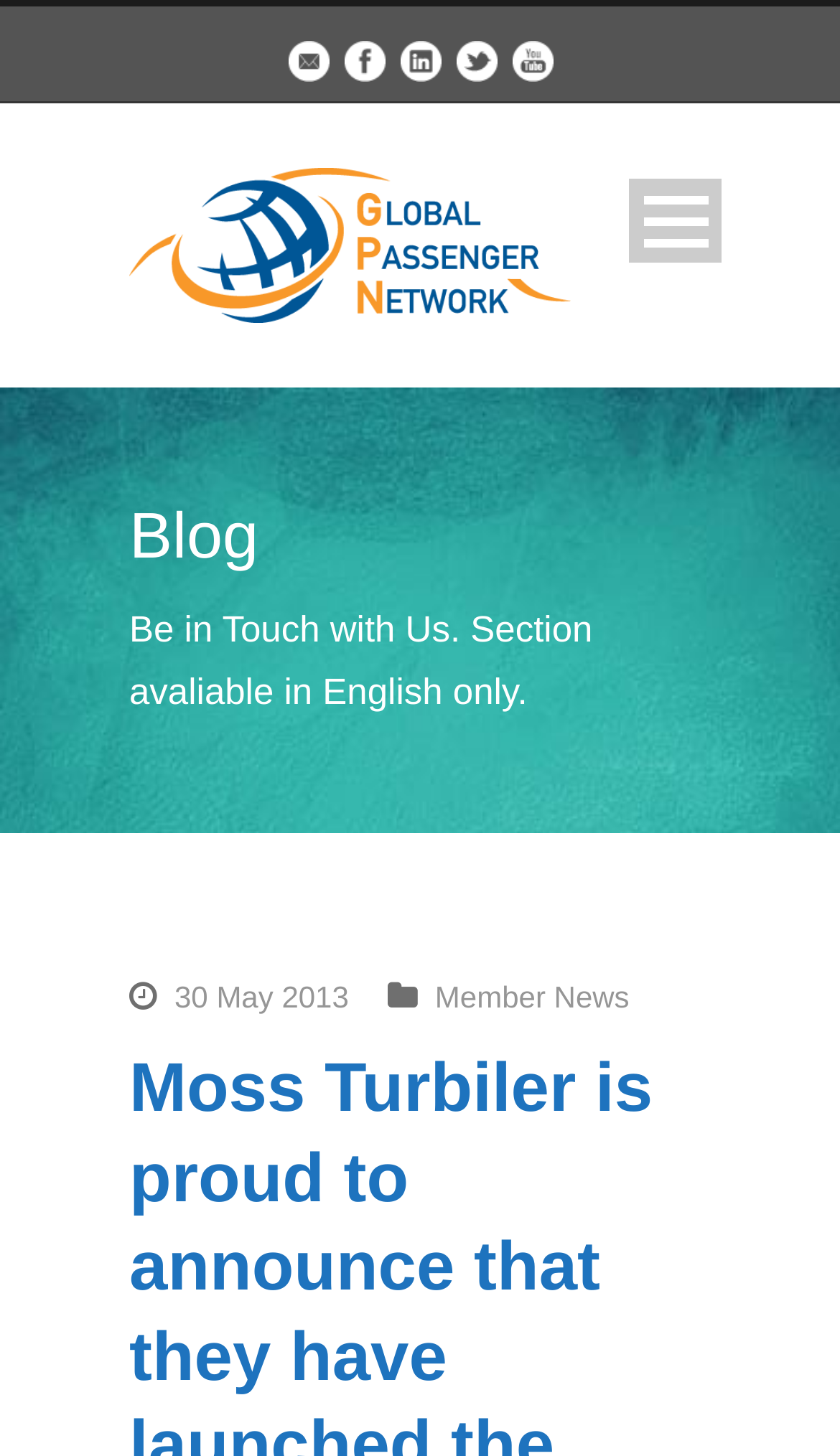Return the bounding box coordinates of the UI element that corresponds to this description: "About GPN". The coordinates must be given as four float numbers in the range of 0 and 1, [left, top, right, bottom].

[0.154, 0.562, 0.846, 0.636]